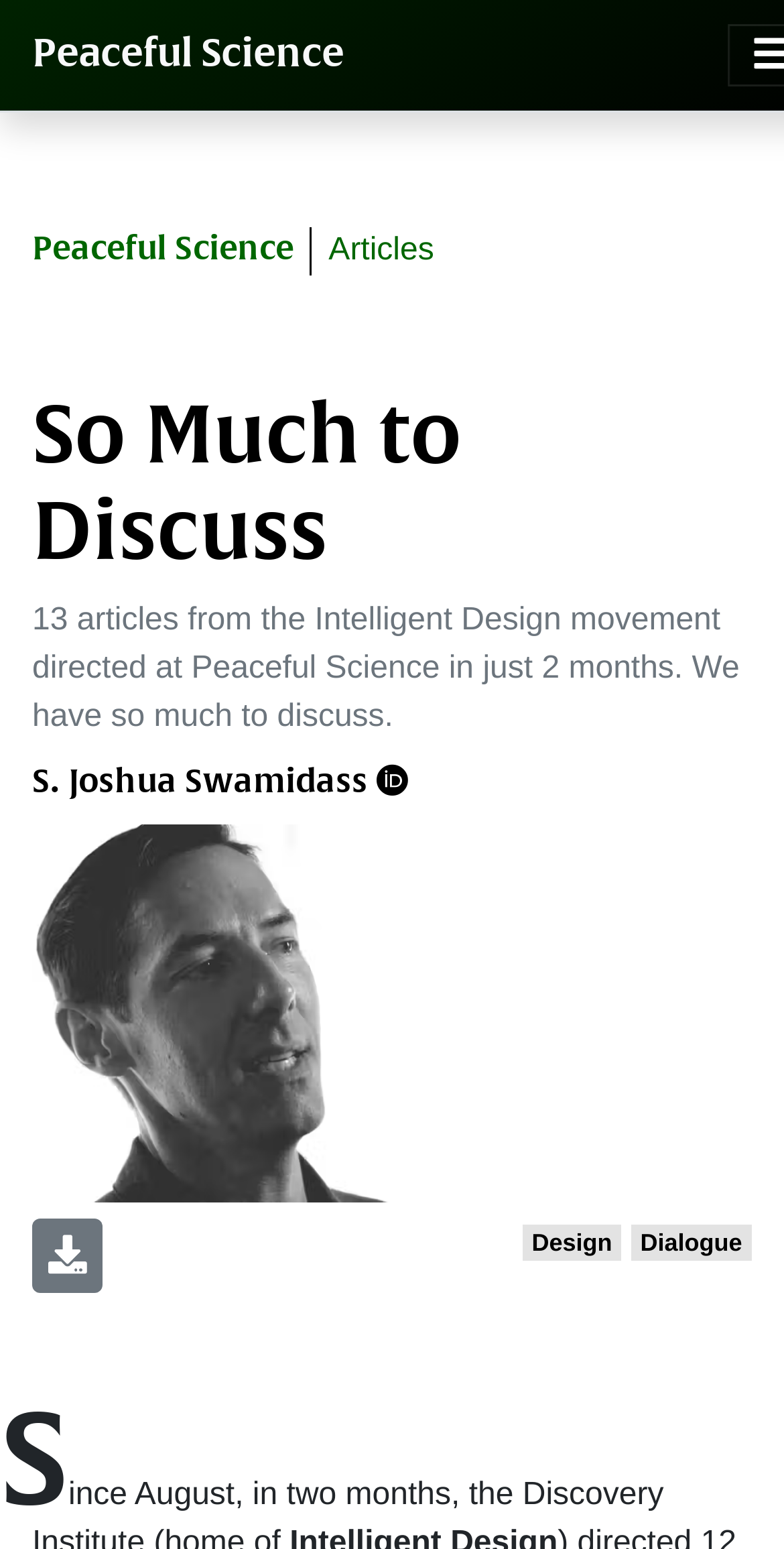Produce a meticulous description of the webpage.

The webpage is titled "So Much to Discuss" and appears to be a blog or article page. At the top, there is a header section with a link to "Peaceful Science" on the left side, and two more links, "Articles" and another "Peaceful Science", on the right side. Below the header, there is a large heading that reads "So Much to Discuss". 

Underneath the heading, there is a paragraph of text that summarizes 13 articles from the Intelligent Design movement directed at Peaceful Science in just 2 months. Below this text, there is a link to "S. Joshua Swamidass" on the left side, accompanied by a small icon. 

To the right of the link, there is a large image that takes up most of the width of the page. At the bottom of the page, there are three links: "Design" on the left, "Dialogue" in the center, and another link on the right side with no text.